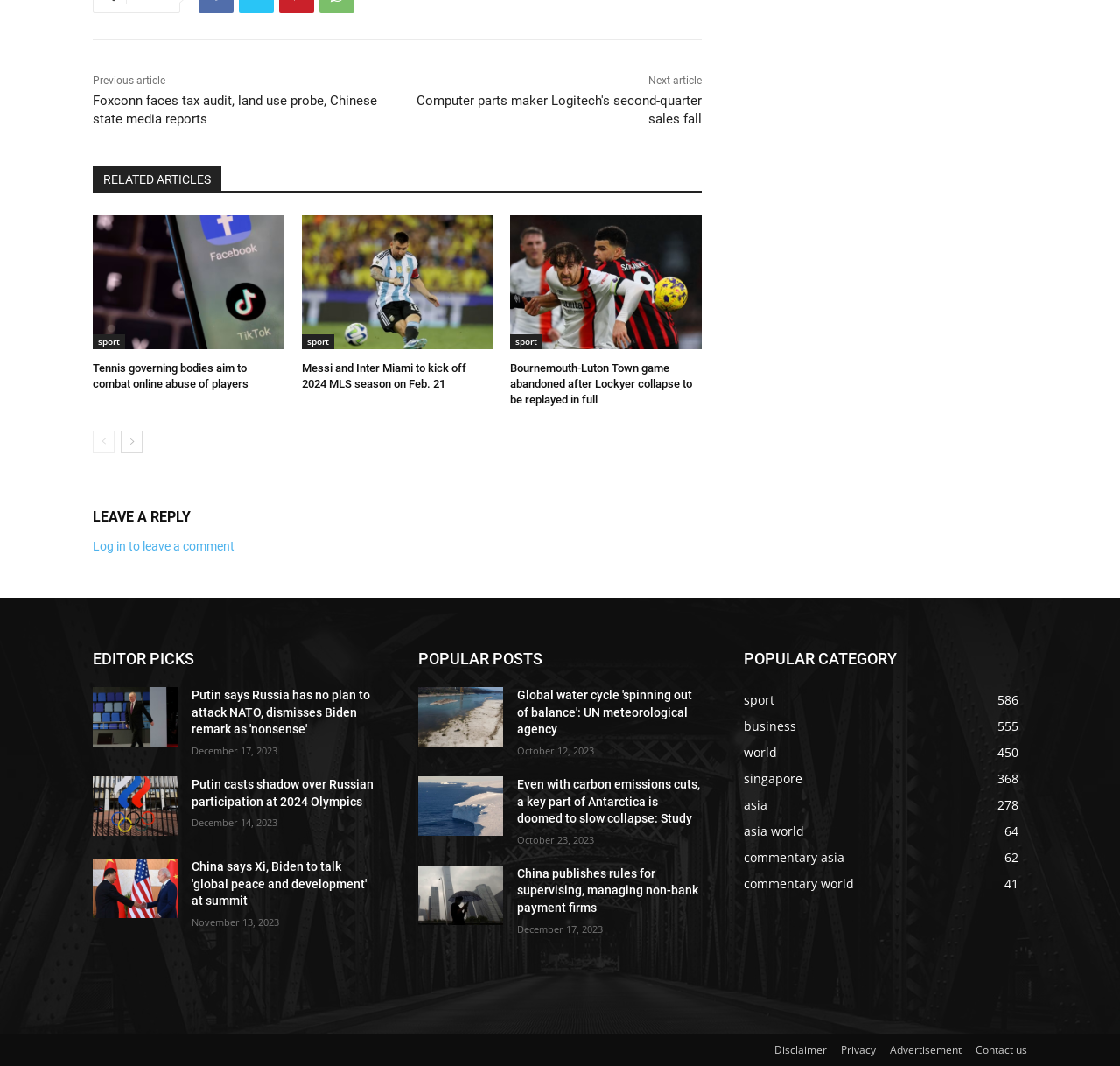Please identify the bounding box coordinates of the area that needs to be clicked to follow this instruction: "Leave a reply to the article".

[0.083, 0.506, 0.209, 0.519]